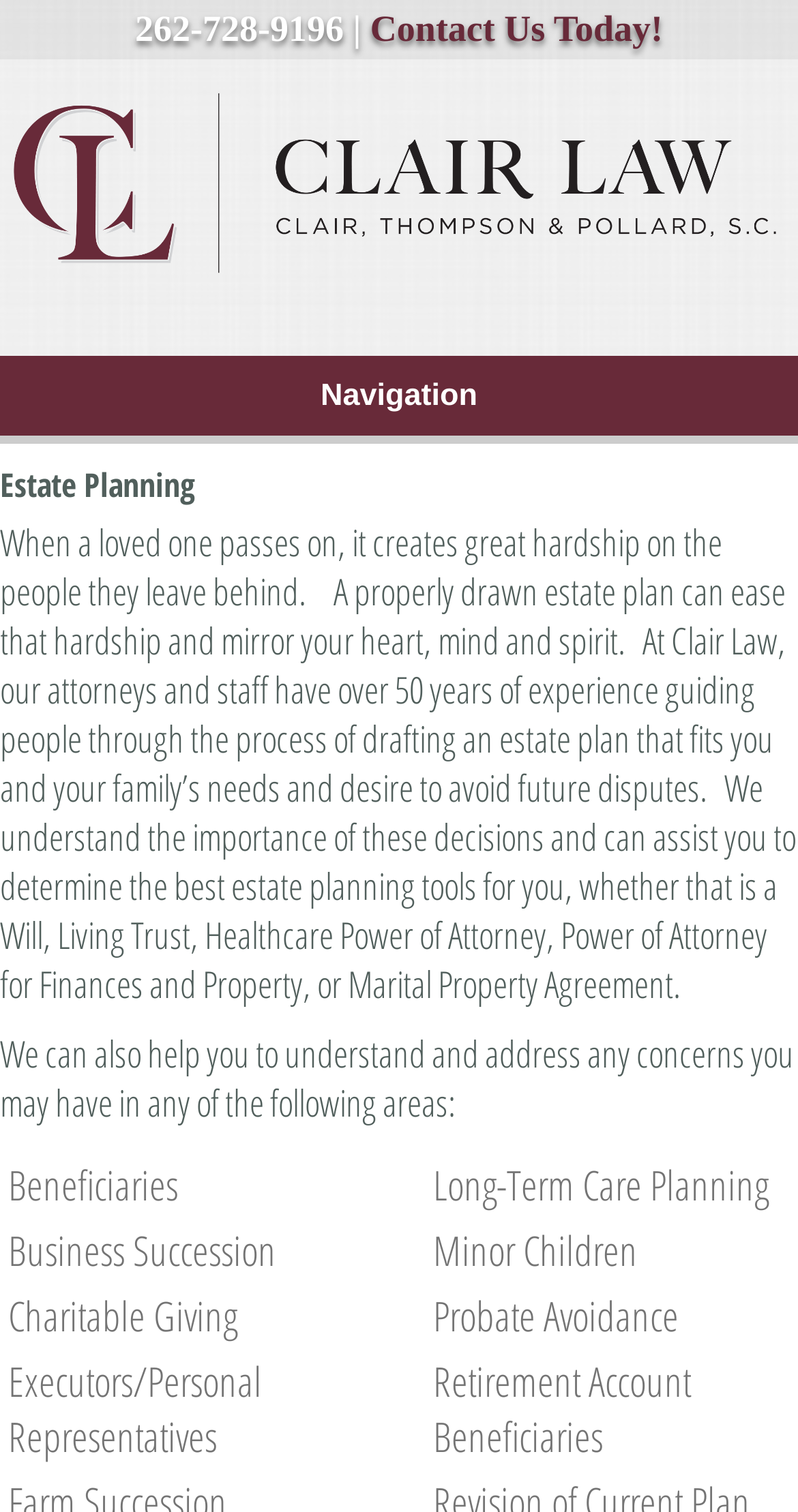Bounding box coordinates must be specified in the format (top-left x, top-left y, bottom-right x, bottom-right y). All values should be floating point numbers between 0 and 1. What are the bounding box coordinates of the UI element described as: 0 Items - $0.00

None